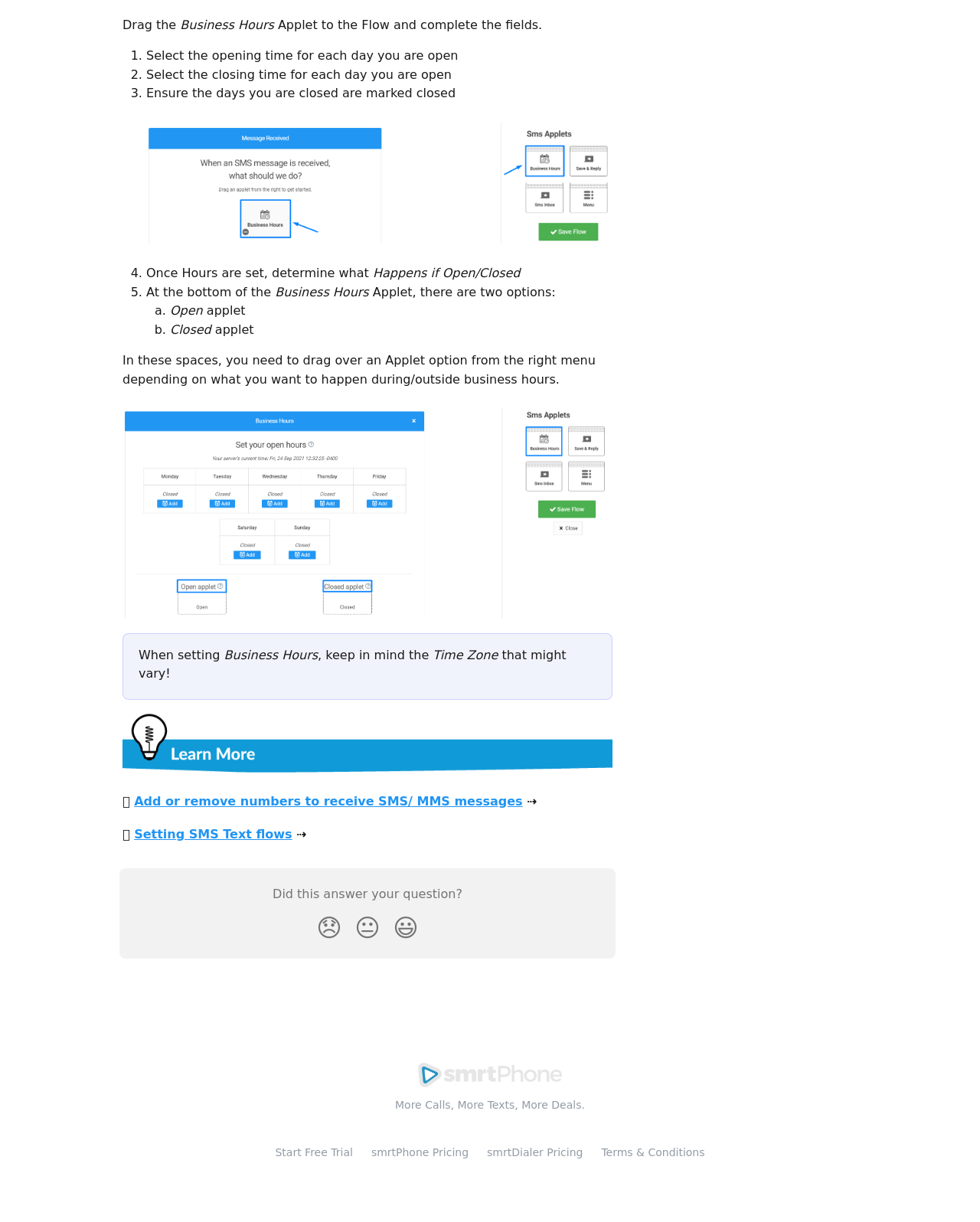What is the importance of considering the Time Zone when setting business hours?
Based on the image, answer the question with as much detail as possible.

The webpage mentions that when setting business hours, it is important to keep in mind the Time Zone, as it might vary, implying that different Time Zones may have different business hour settings.